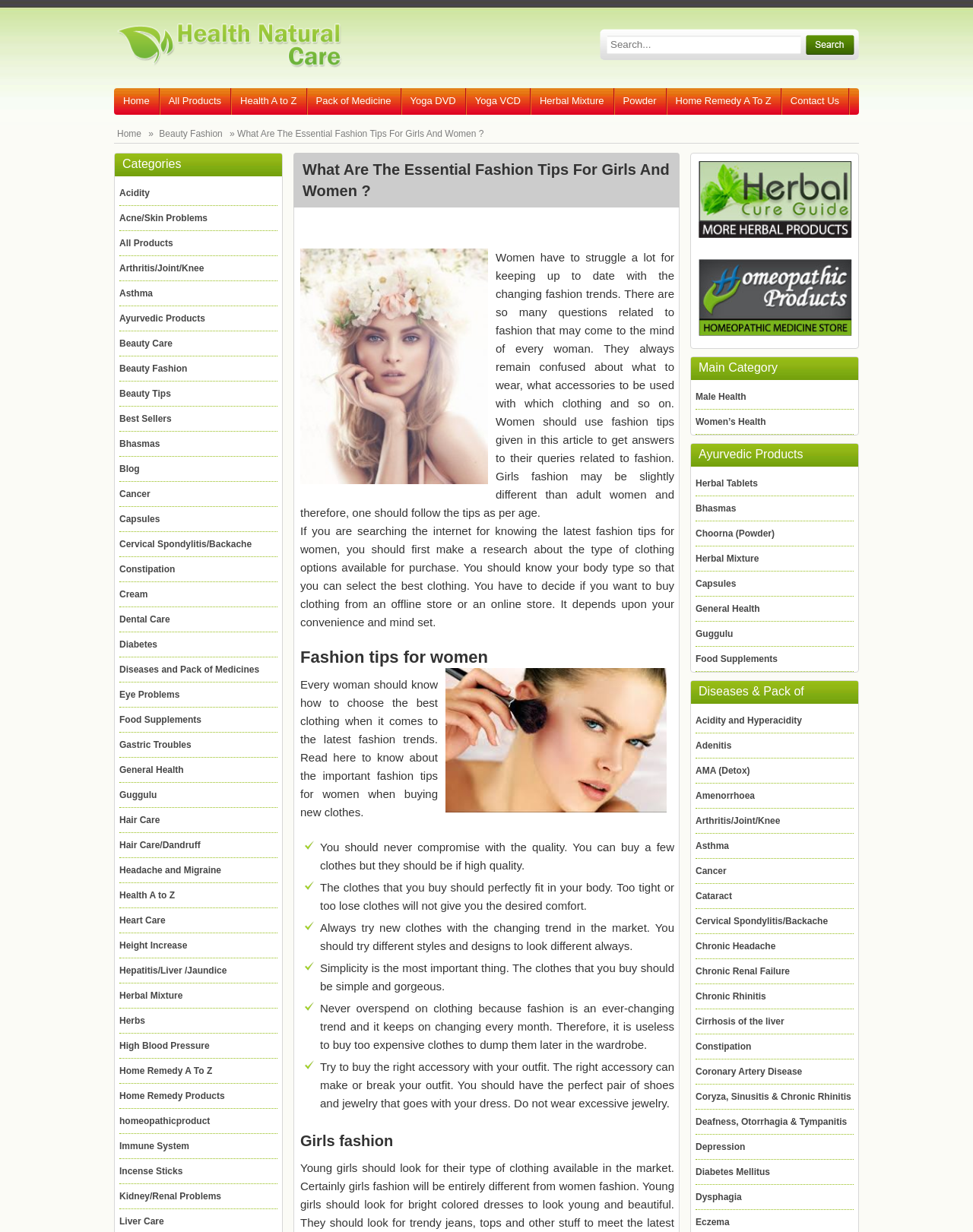Answer the following inquiry with a single word or phrase:
How many images are displayed on this webpage?

At least 3